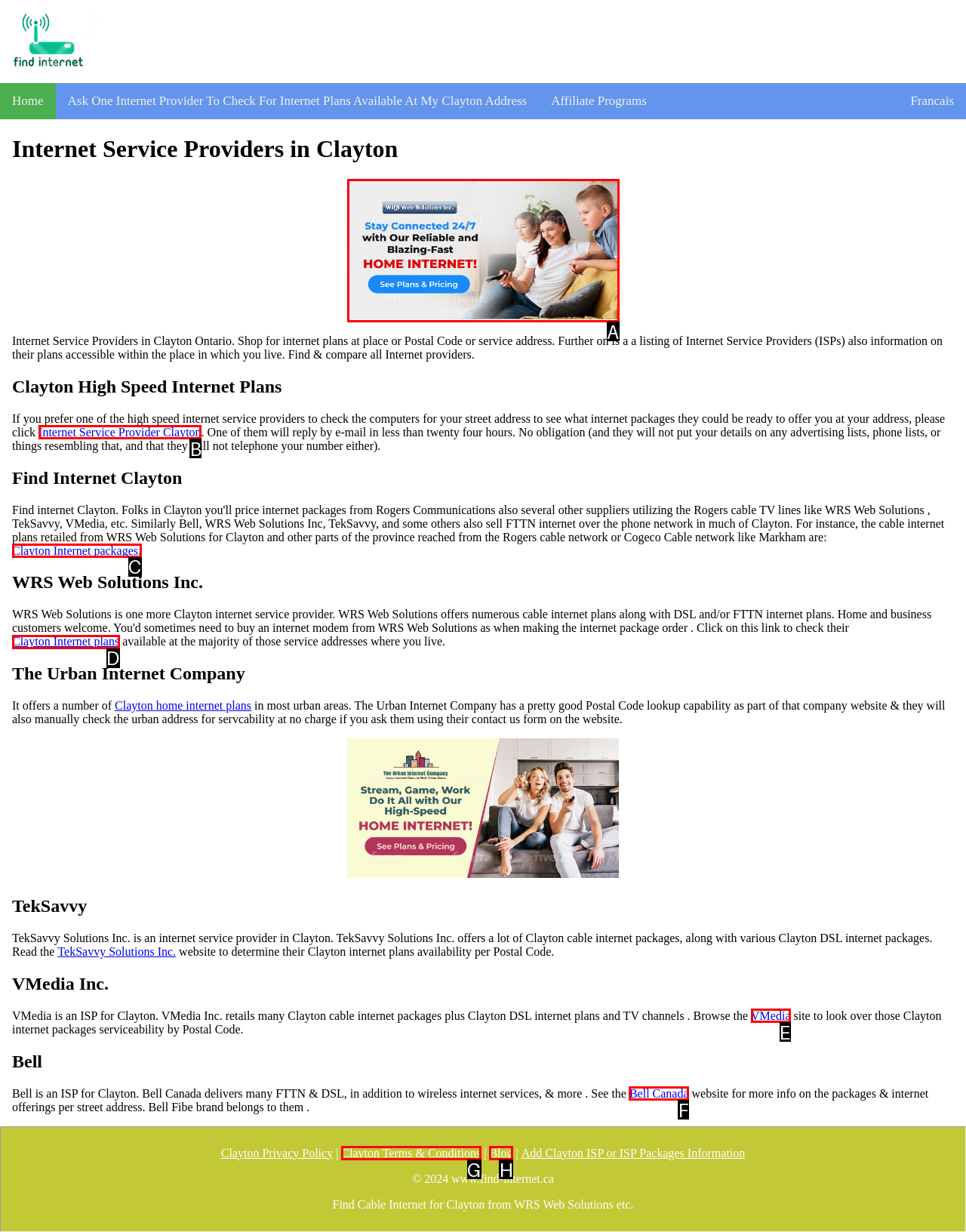Identify the HTML element that matches the description: VMedia. Provide the letter of the correct option from the choices.

E